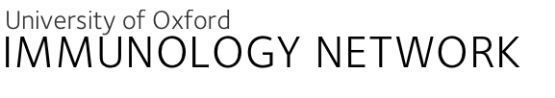What is the webpage positioning the university as?
Please answer the question as detailed as possible.

The design of the webpage integrates the university's identity with the specialized area of immunology, which suggests that the webpage is positioning the university as a hub of knowledge and innovation within the scientific community.